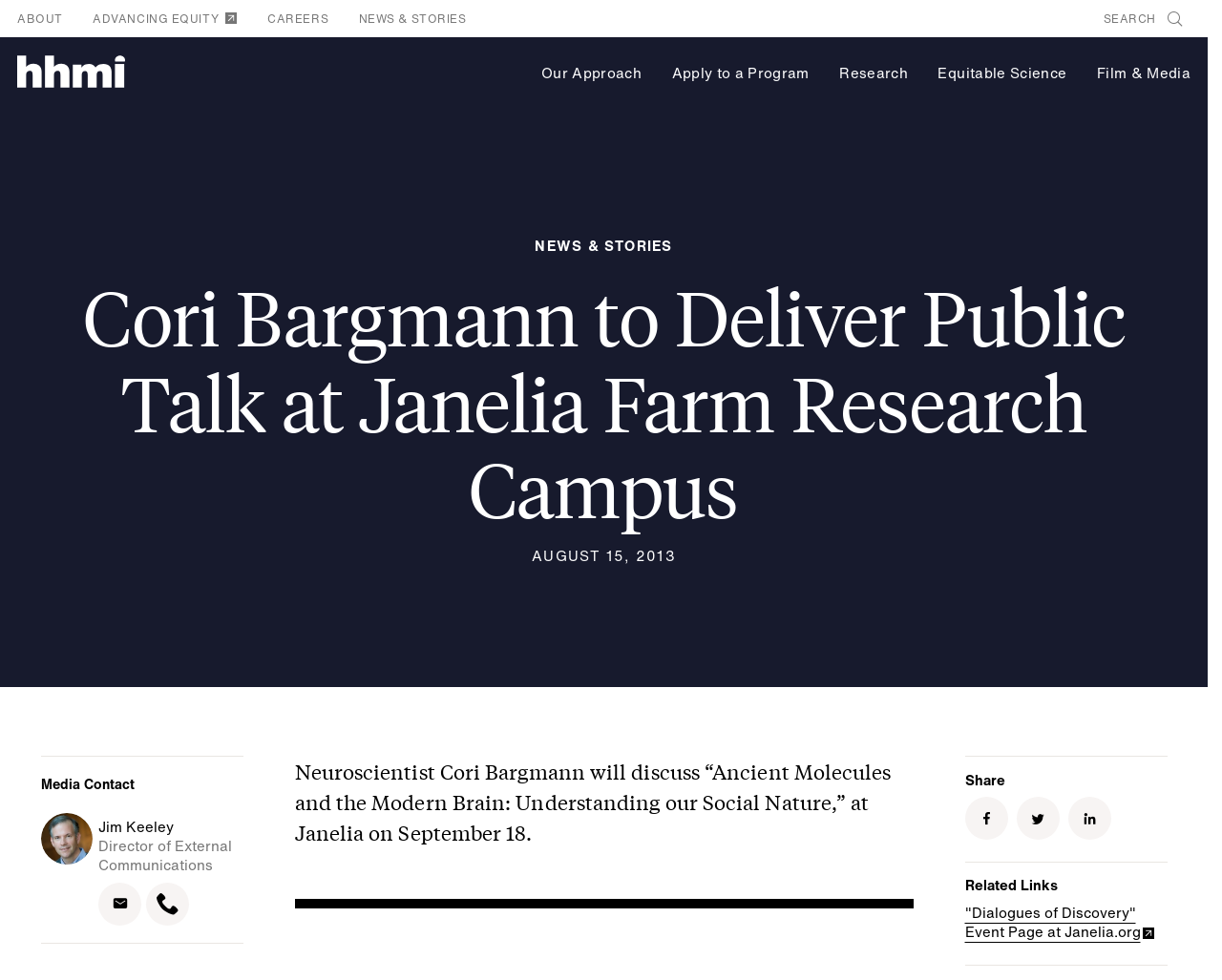What is the date of the public talk?
From the details in the image, answer the question comprehensively.

I found the answer by looking at the main content of the webpage, where it says 'Neuroscientist Cori Bargmann will discuss “Ancient Molecules and the Modern Brain: Understanding our Social Nature,” at Janelia on September 18.'